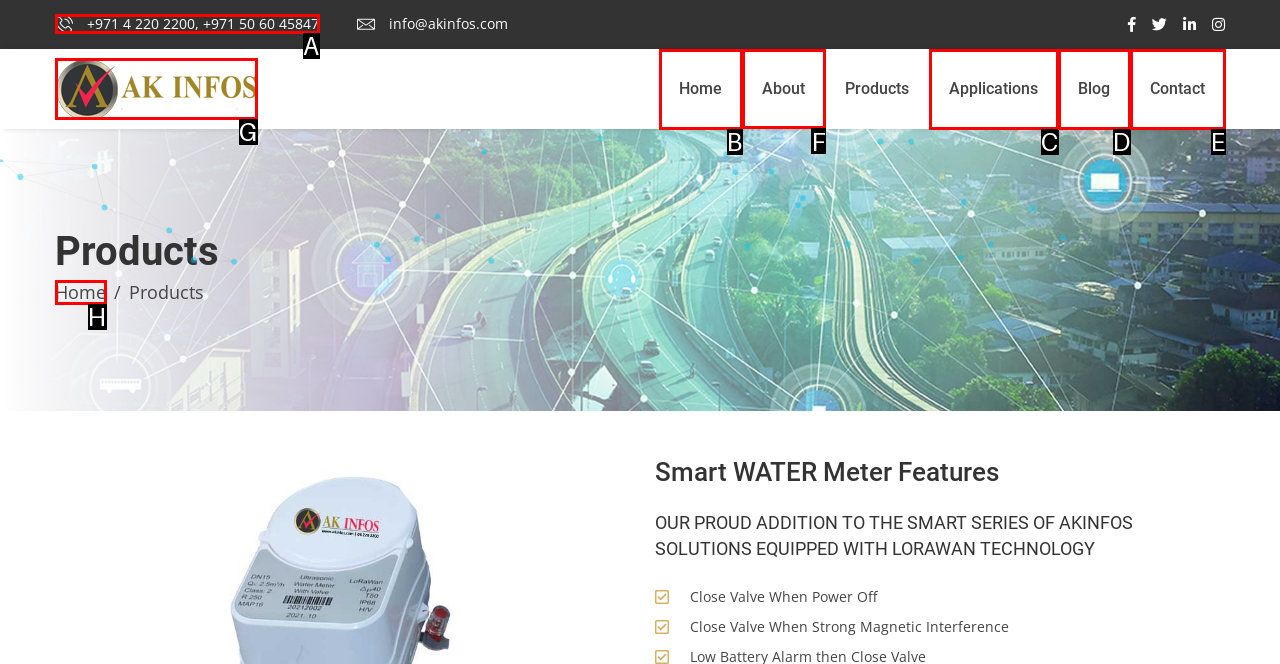Identify the HTML element to click to fulfill this task: View the About page
Answer with the letter from the given choices.

F